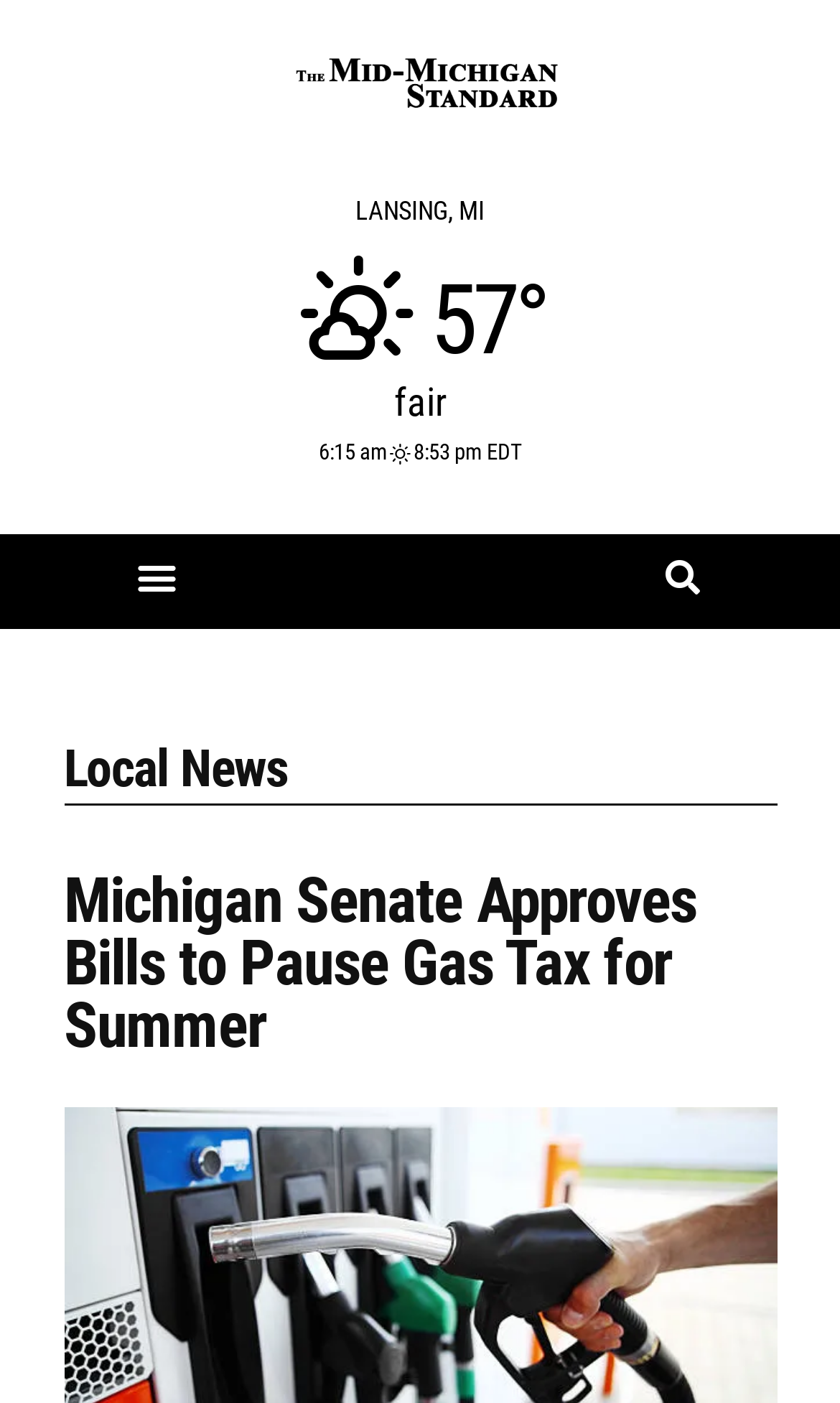Review the image closely and give a comprehensive answer to the question: Is the menu toggle button expanded?

I found the state of the menu toggle button by looking at the button element with the text 'Menu Toggle' which has an attribute 'expanded' set to 'False', indicating that the menu toggle button is not expanded.